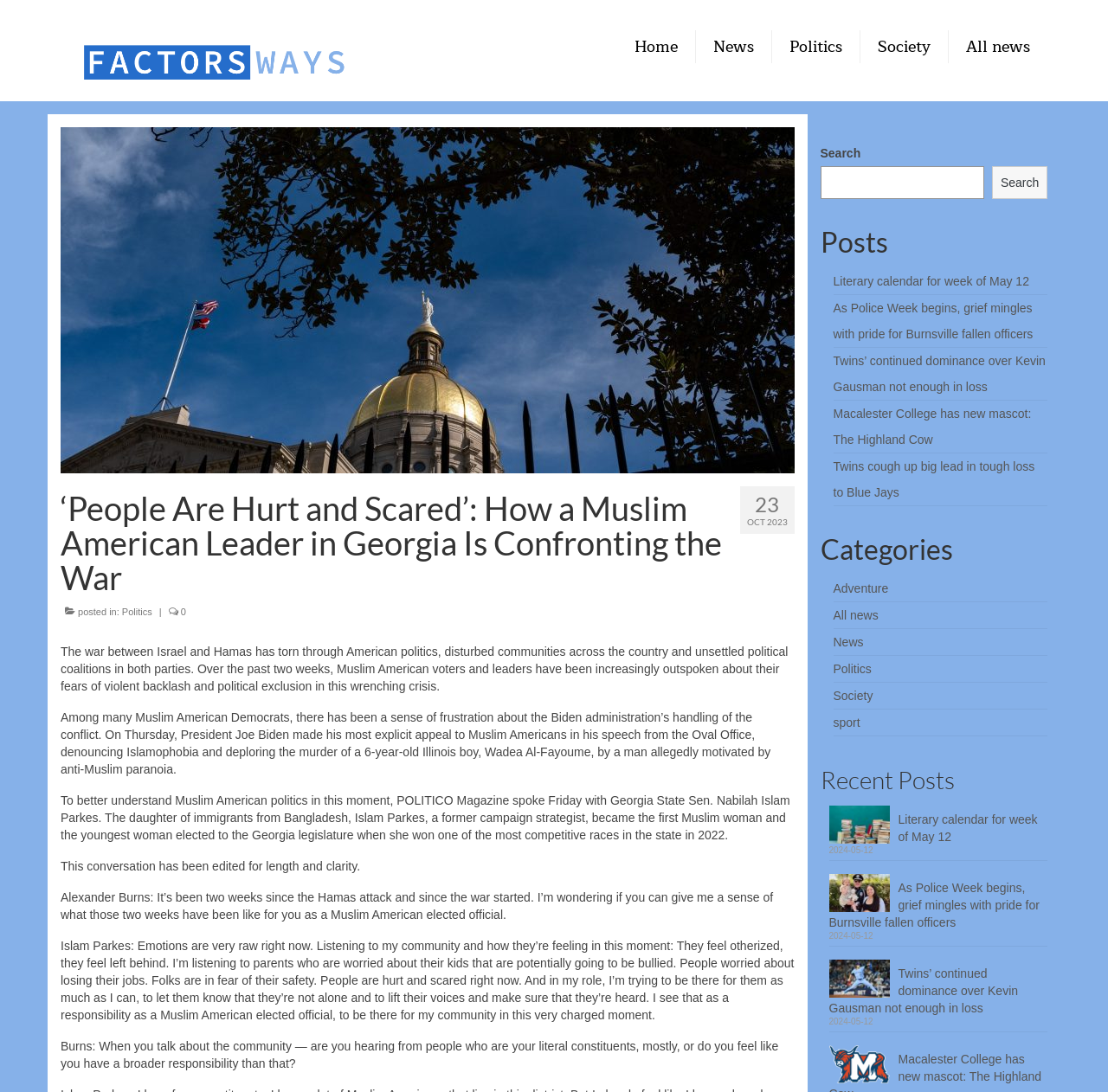Locate the UI element that matches the description parent_node: Search name="s" in the webpage screenshot. Return the bounding box coordinates in the format (top-left x, top-left y, bottom-right x, bottom-right y), with values ranging from 0 to 1.

[0.74, 0.152, 0.889, 0.182]